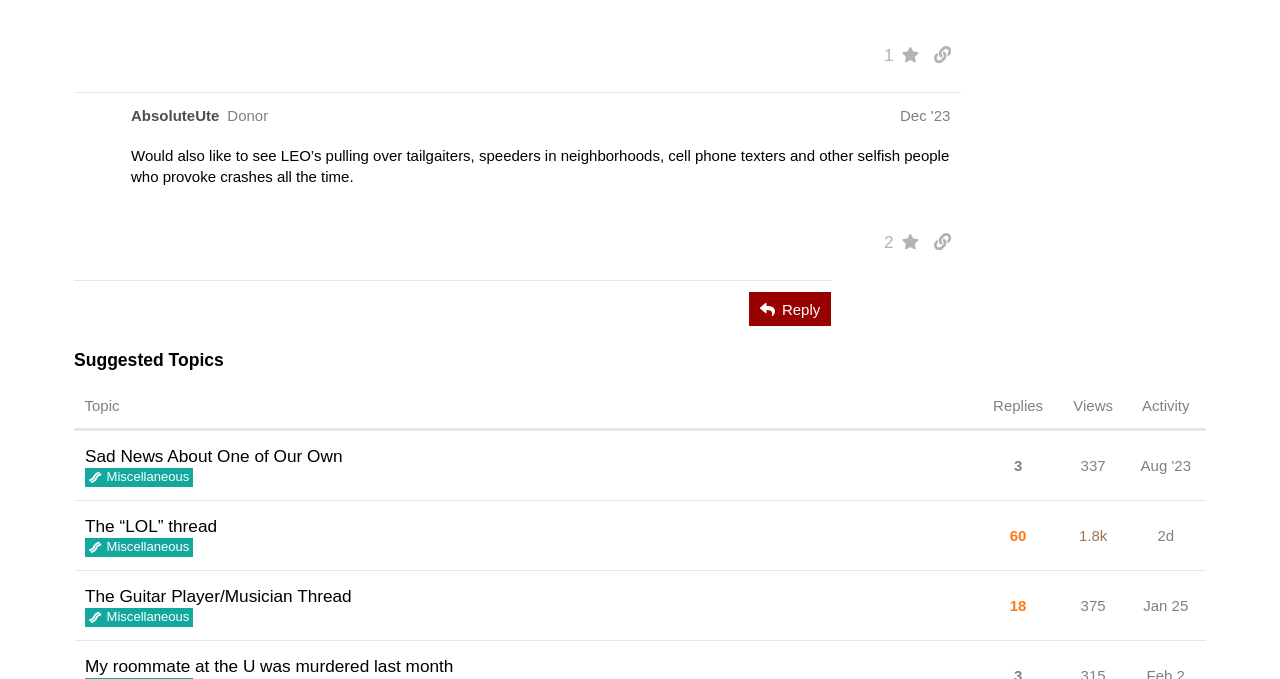Determine the bounding box coordinates of the clickable element to complete this instruction: "Share a link to this post". Provide the coordinates in the format of four float numbers between 0 and 1, [left, top, right, bottom].

[0.722, 0.055, 0.751, 0.106]